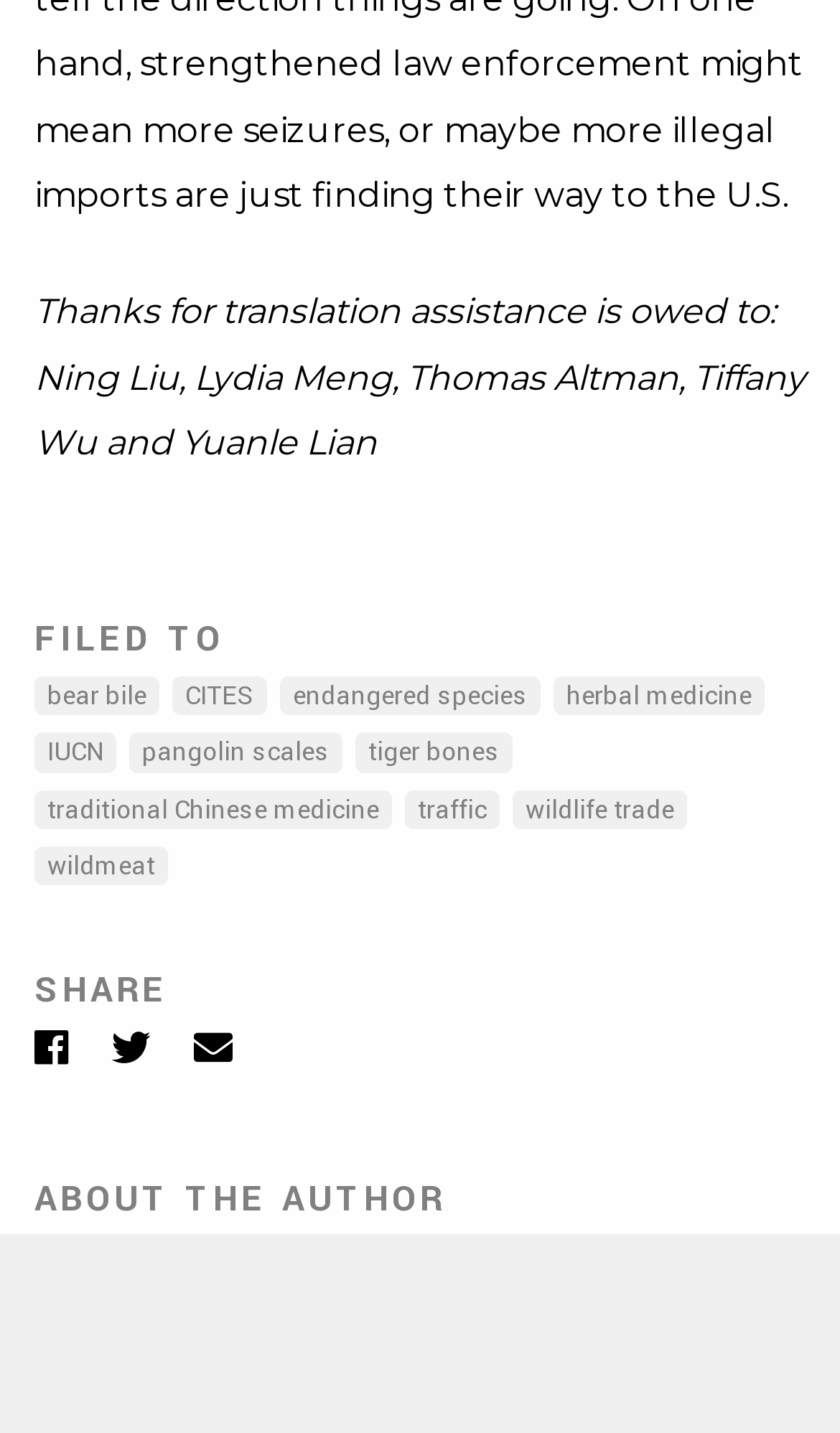Determine the bounding box coordinates for the element that should be clicked to follow this instruction: "Click on 'wildlife trade'". The coordinates should be given as four float numbers between 0 and 1, in the format [left, top, right, bottom].

[0.61, 0.551, 0.818, 0.578]